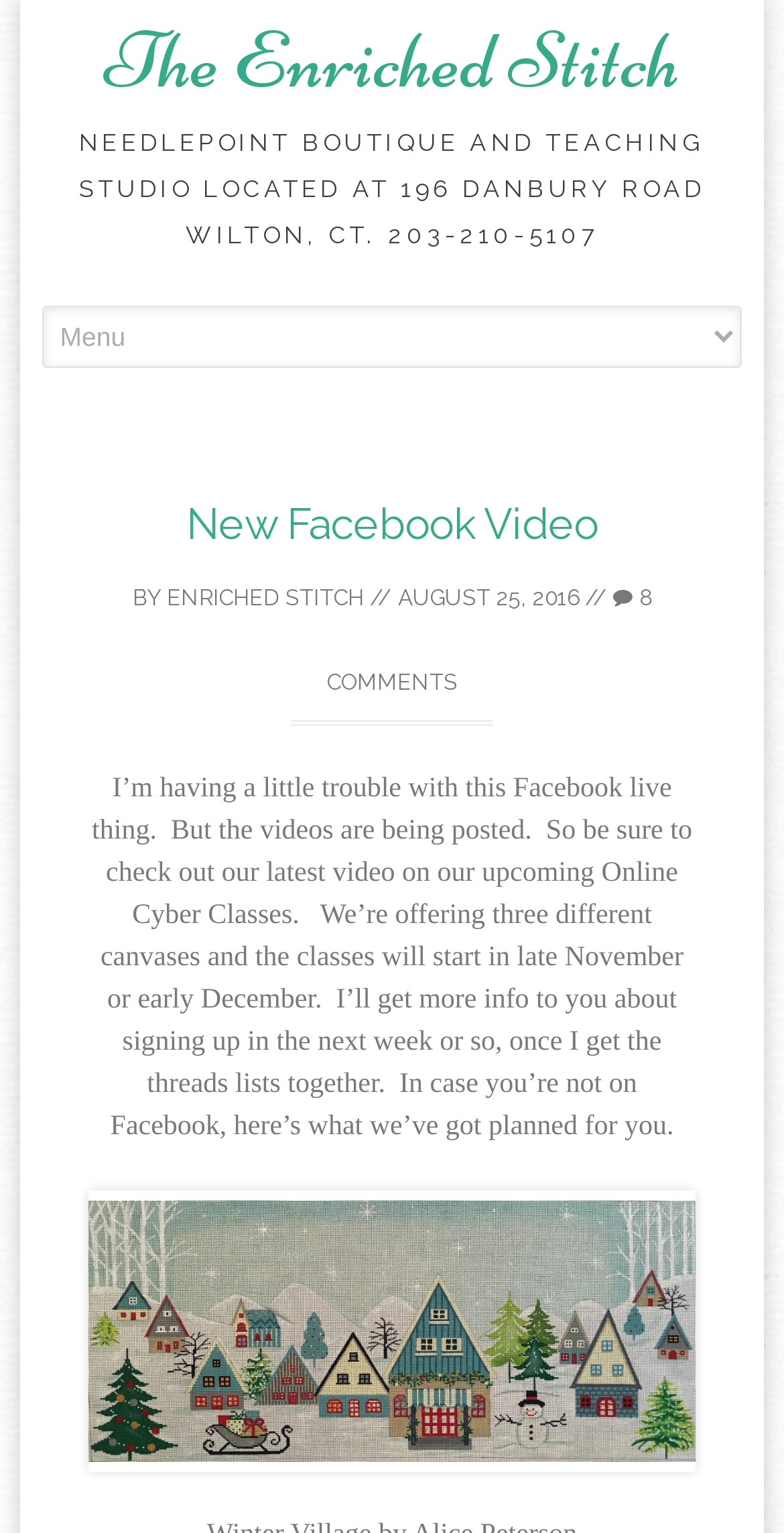Use one word or a short phrase to answer the question provided: 
How many comments are there on the Facebook video?

8